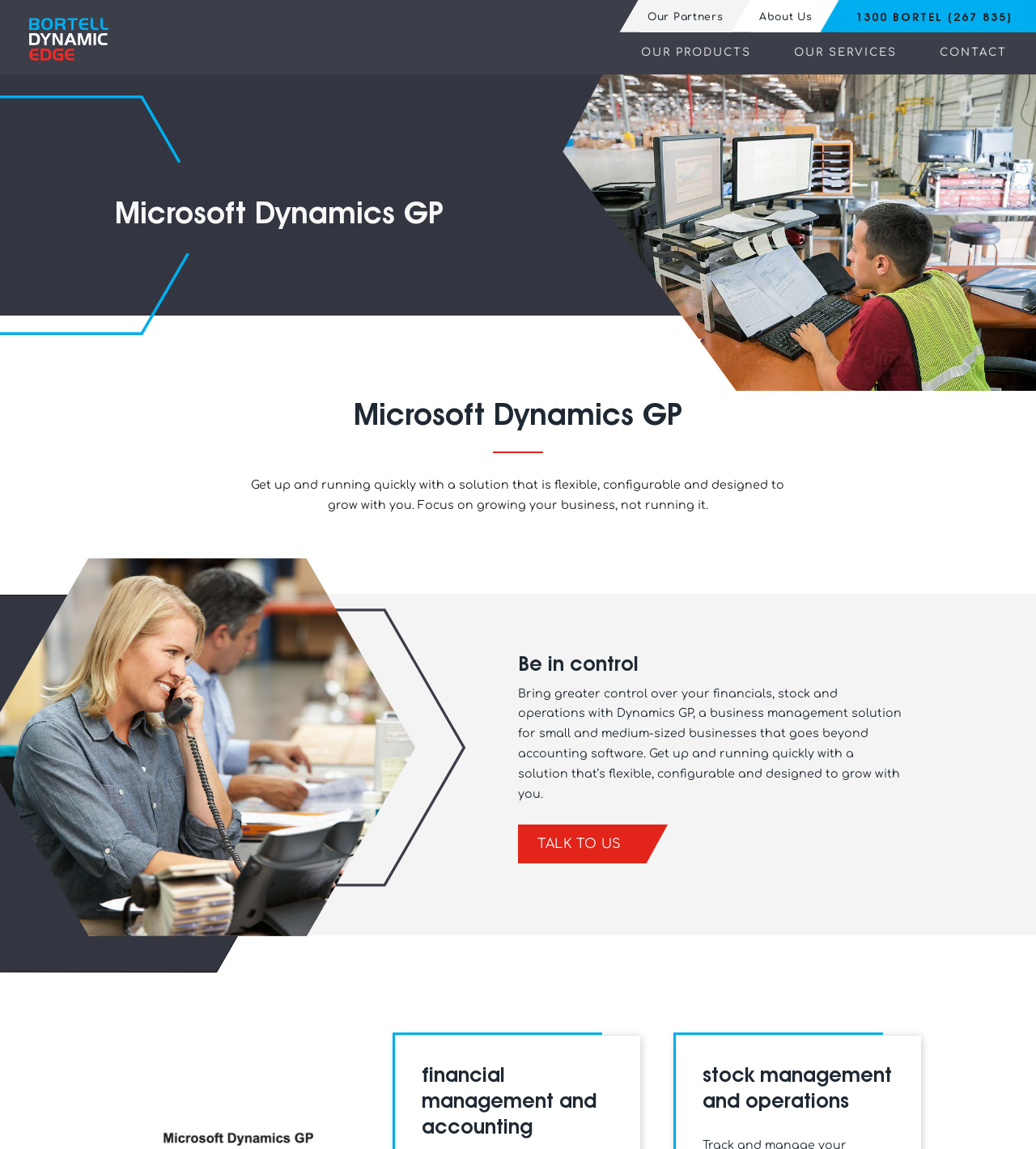Please locate the bounding box coordinates of the element that needs to be clicked to achieve the following instruction: "talk to us". The coordinates should be four float numbers between 0 and 1, i.e., [left, top, right, bottom].

[0.5, 0.717, 0.647, 0.751]